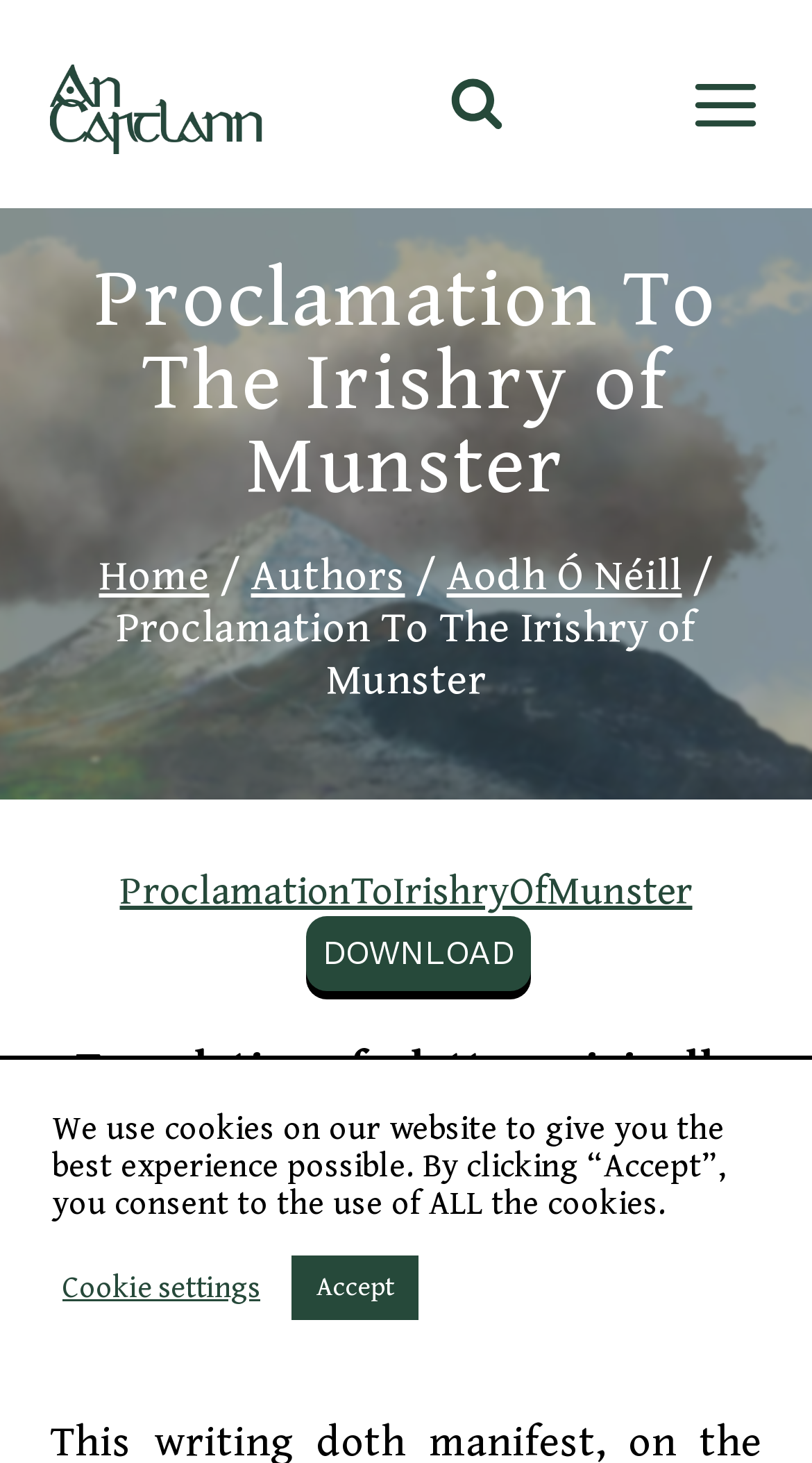Please determine the bounding box coordinates of the area that needs to be clicked to complete this task: 'go to home page'. The coordinates must be four float numbers between 0 and 1, formatted as [left, top, right, bottom].

[0.122, 0.377, 0.258, 0.411]